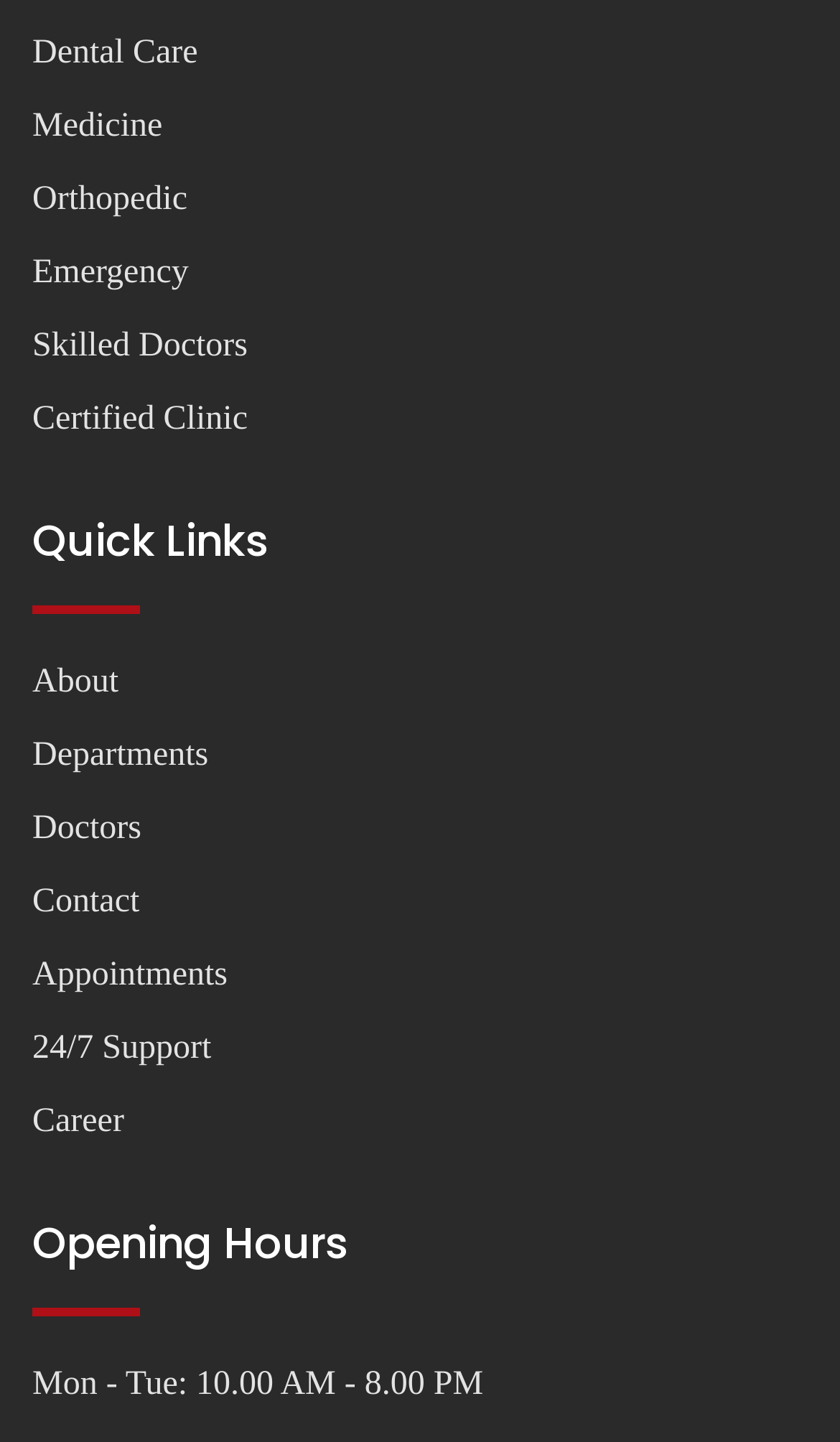What is the last link in the 'Quick Links' section?
Could you give a comprehensive explanation in response to this question?

The last link in the 'Quick Links' section is 'Career' which is located at the bottom of the 'Quick Links' section with a bounding box of [0.038, 0.765, 0.148, 0.791].